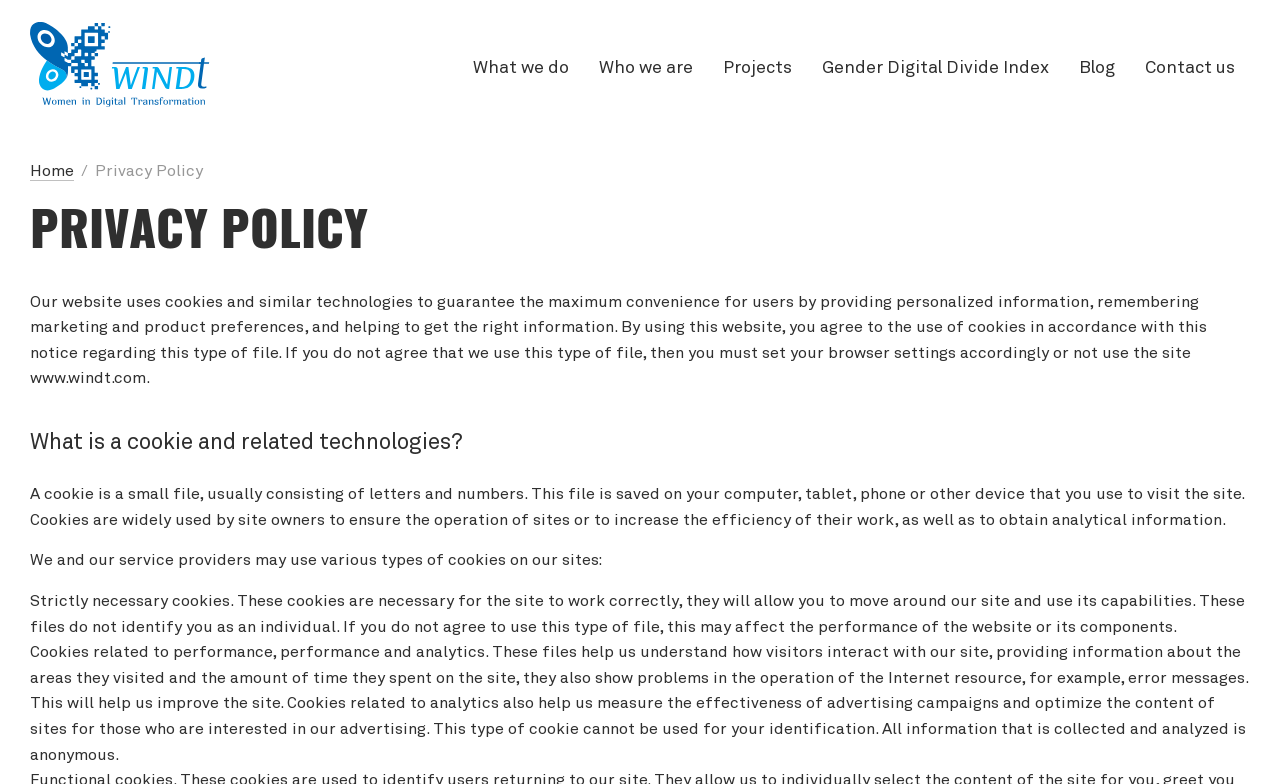What is the purpose of cookies on this website?
From the screenshot, provide a brief answer in one word or phrase.

Personalized information